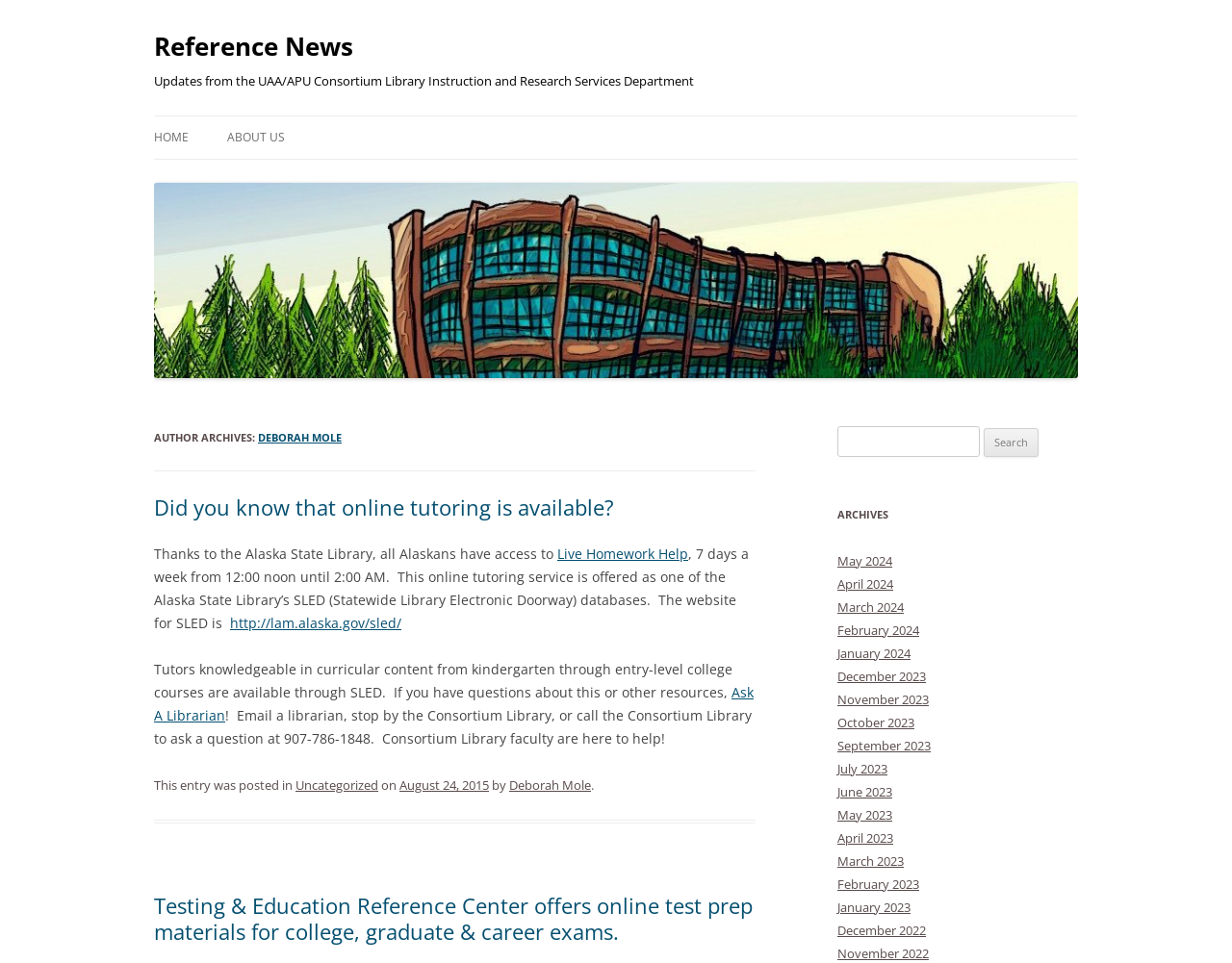Describe all the significant parts and information present on the webpage.

The webpage is about Deborah Mole, with a focus on reference news. At the top, there is a heading "Reference News" with a link to the same title. Below it, there is another heading "Updates from the UAA/APU Consortium Library Instruction and Research Services Department". 

On the left side, there is a navigation menu with links to "HOME", "ABOUT US", and "Reference News". Below the navigation menu, there is an image with the title "Reference News". 

The main content area is divided into several sections. The first section has a heading "AUTHOR ARCHIVES: DEBORAH MOLE" with a link to the author's name. 

The next section is an article with a heading "Did you know that online tutoring is available?" which includes a link to the same title. The article discusses the availability of online tutoring services through the Alaska State Library, with links to "Live Homework Help" and the SLED website. 

Below the article, there is a footer section with information about the post, including the category "Uncategorized", the date "August 24, 2015", and the author "Deborah Mole". 

Further down, there is another section with a heading "Testing & Education Reference Center offers online test prep materials for college, graduate & career exams." which includes a link to the same title.

On the right side, there is a search box with a label "Search for:" and a button to submit the search query. Below the search box, there is a heading "ARCHIVES" with links to various months and years, from May 2024 to November 2022.